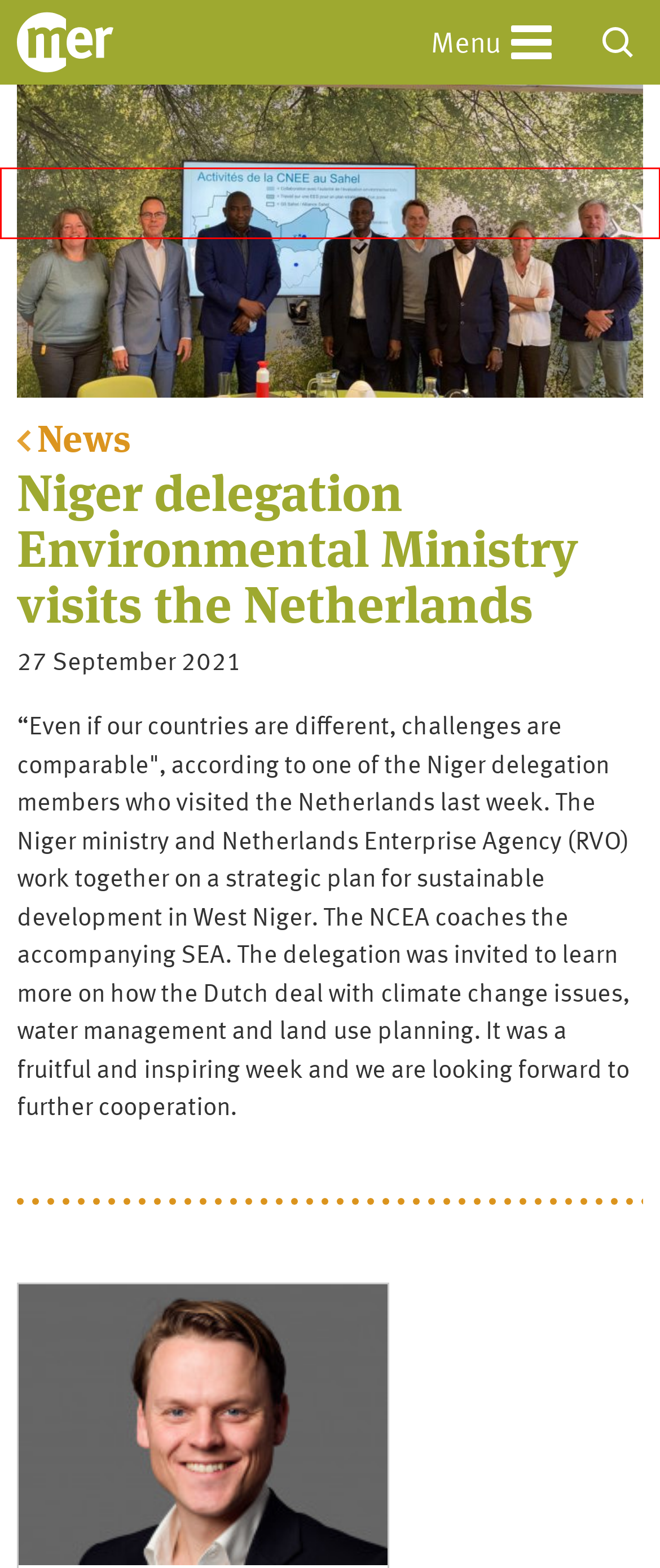Evaluate the webpage screenshot and identify the element within the red bounding box. Select the webpage description that best fits the new webpage after clicking the highlighted element. Here are the candidates:
A. Publications - Eia.nl
B. Contact - Eia.nl
C. Independent advice - Eia.nl
D. The NCEA - Eia.nl
E. Home - Eia.nl
F. News - Eia.nl
G. Projects - Eia.nl
H. ESIA/SEA per country - Eia.nl

F